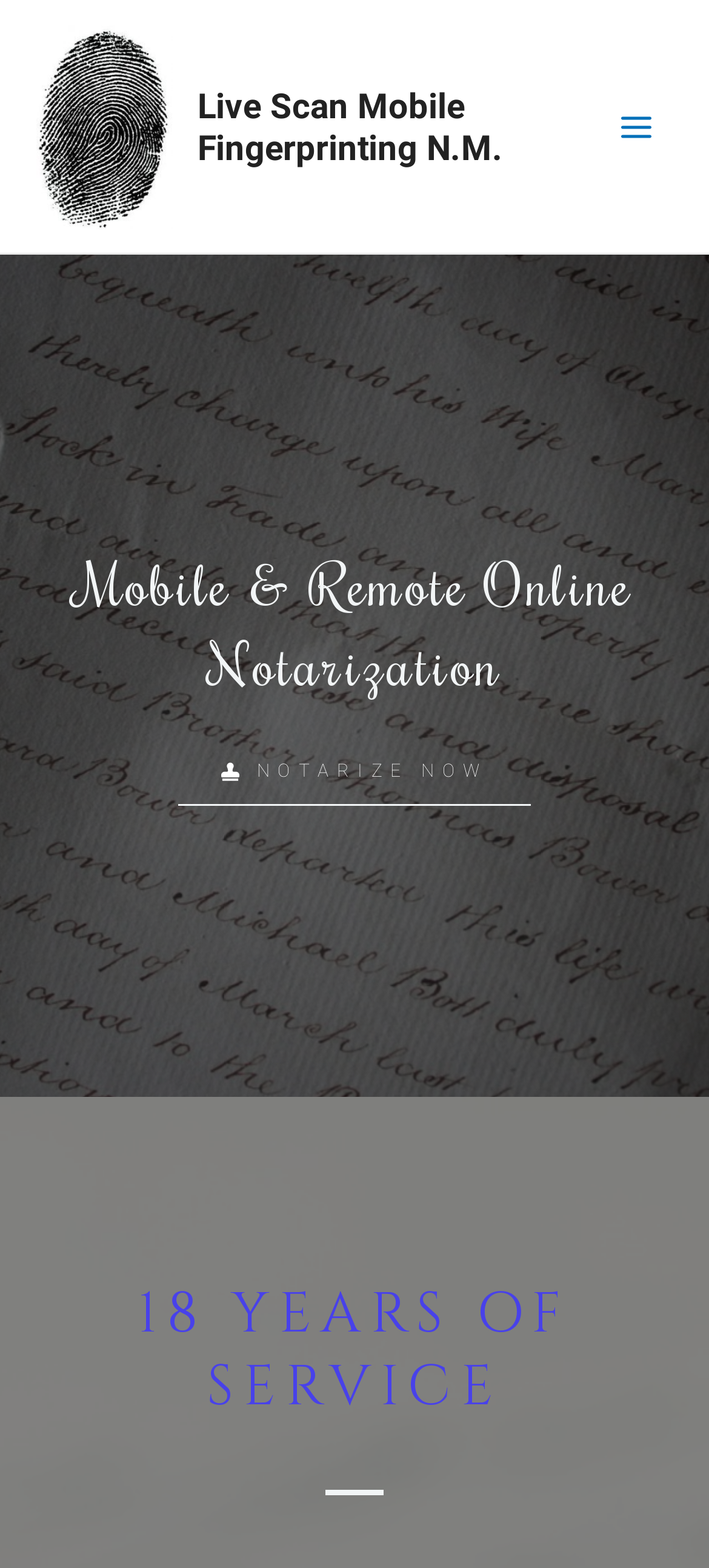What is the main service offered by this company?
Provide a detailed and well-explained answer to the question.

Based on the webpage, I can see that the company offers various services, but the main service is Notary Public, which is mentioned multiple times on the page, including in the title and in the headings.